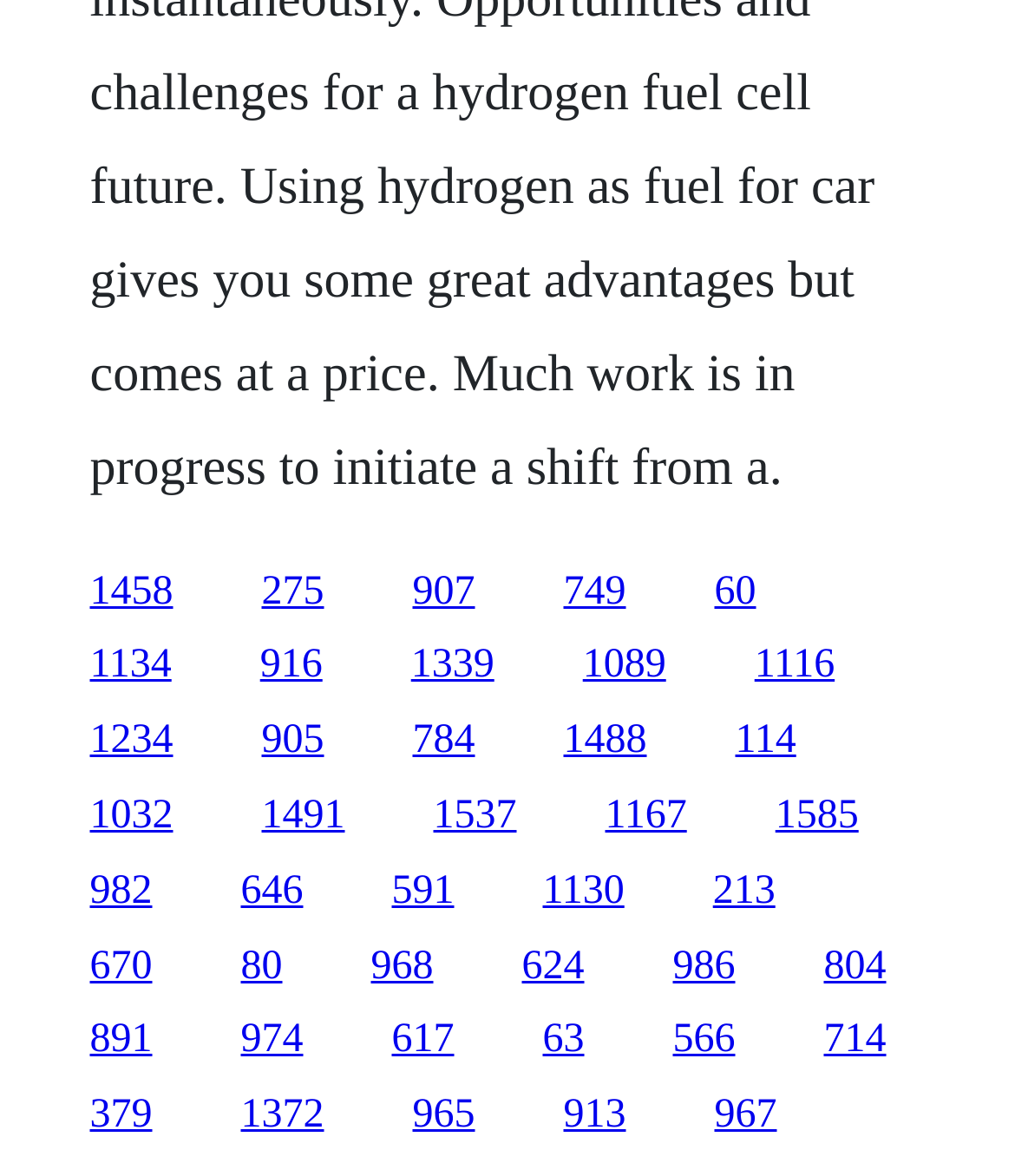Highlight the bounding box coordinates of the element that should be clicked to carry out the following instruction: "Find the perfect movie". The coordinates must be given as four float numbers ranging from 0 to 1, i.e., [left, top, right, bottom].

None